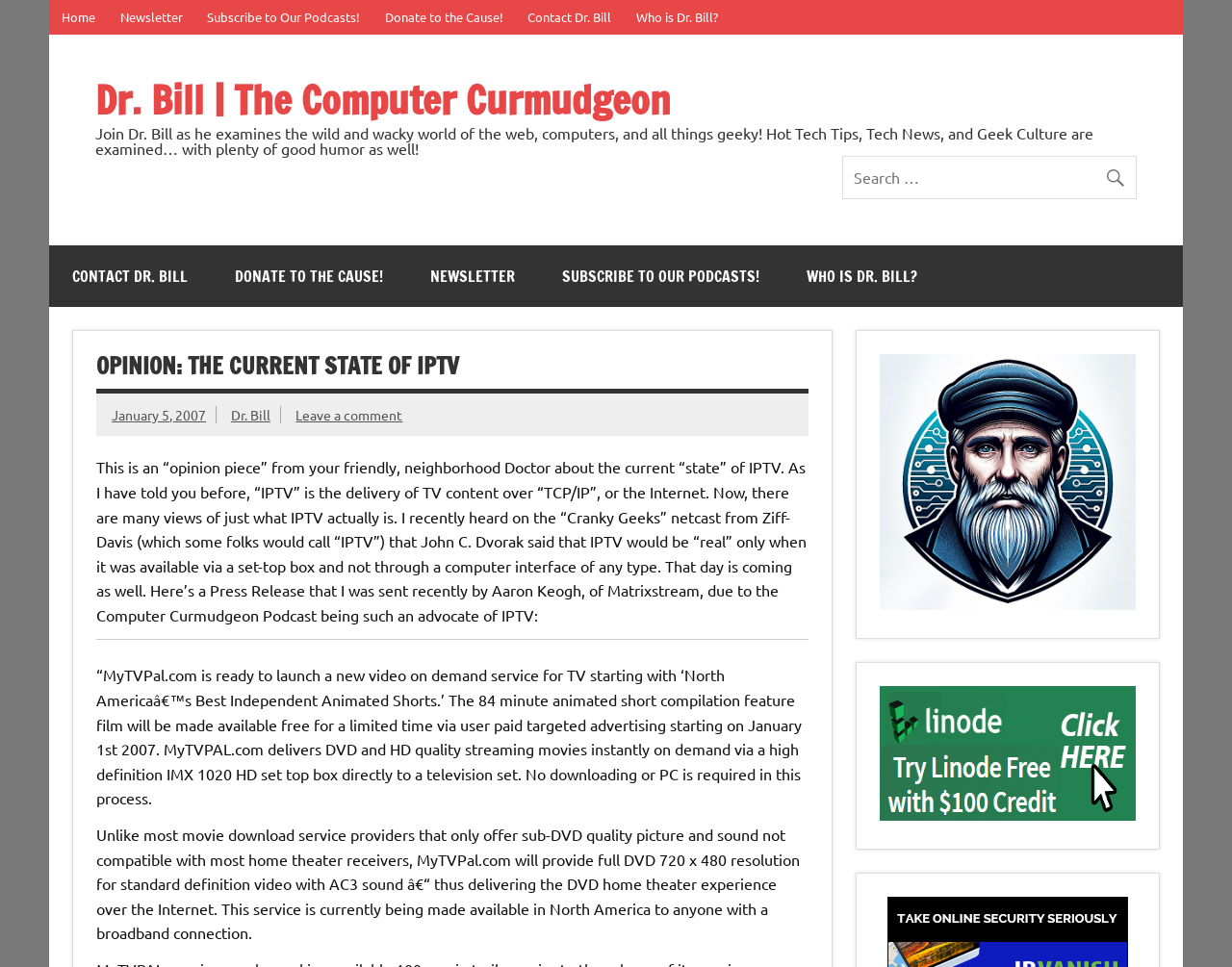Write a detailed summary of the webpage, including text, images, and layout.

The webpage is an opinion piece by Dr. Bill about the current state of IPTV. At the top, there are six links: "Home", "Newsletter", "Subscribe to Our Podcasts!", "Donate to the Cause!", "Contact Dr. Bill", and "Who is Dr. Bill?" in a horizontal row. Below these links, there is a larger link "Dr. Bill | The Computer Curmudgeon" and a brief description of the website.

On the right side, there is a search box with a magnifying glass icon. Below the search box, there are five links: "CONTACT DR. BILL", "DONATE TO THE CAUSE!", "NEWSLETTER", "SUBSCRIBE TO OUR PODCASTS!", and "WHO IS DR. BILL?" in a vertical column.

The main content of the webpage starts with a heading "OPINION: THE CURRENT STATE OF IPTV". Below the heading, there are links to the date "January 5, 2007", the author "Dr. Bill", and an option to "Leave a comment". The main article is a lengthy text that discusses IPTV, its definition, and its current state. The text is divided into paragraphs and includes a press release about a new video on demand service.

To the right of the main article, there is an image of Dr. Bill Bailey. Below the image, there is a link to "Linode" with a small image of the Linode logo.

Overall, the webpage has a simple layout with a focus on the main article and several links to other sections of the website.